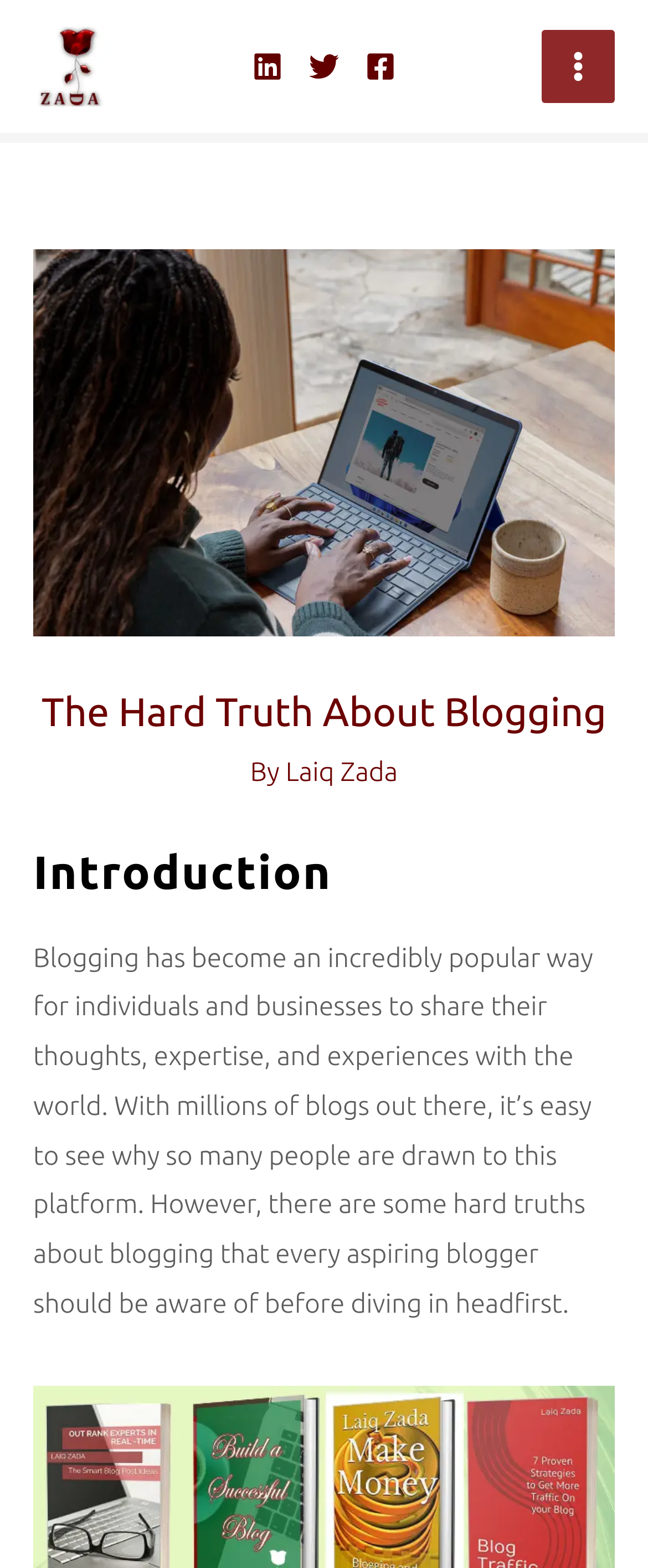How many social media links are present?
Please provide a single word or phrase in response based on the screenshot.

3